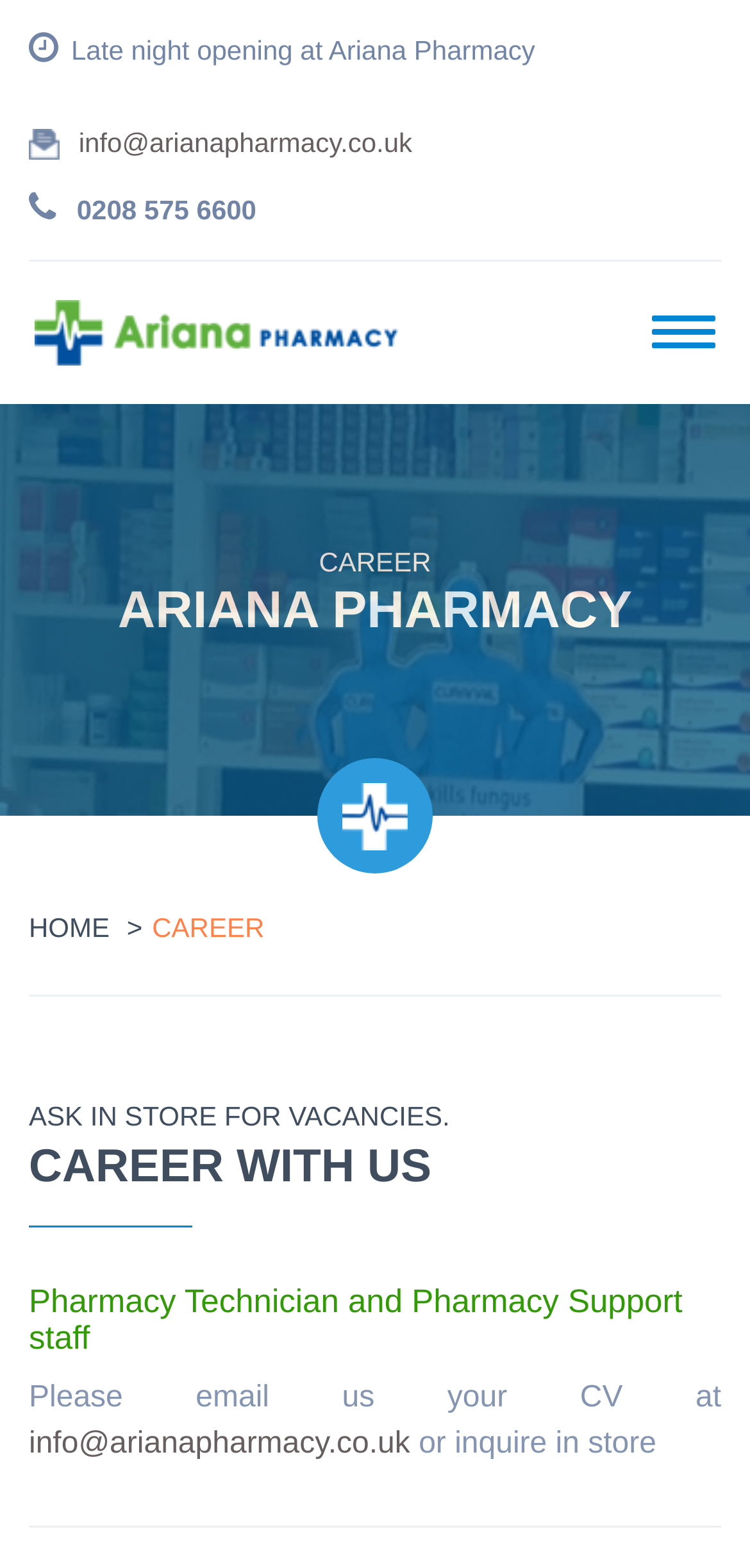Is the pharmacy open at night?
Answer the question with a detailed and thorough explanation.

I found a StaticText element with the text 'Late night opening at Ariana Pharmacy' at coordinates [0.095, 0.022, 0.714, 0.042], which suggests that the pharmacy is open at night.